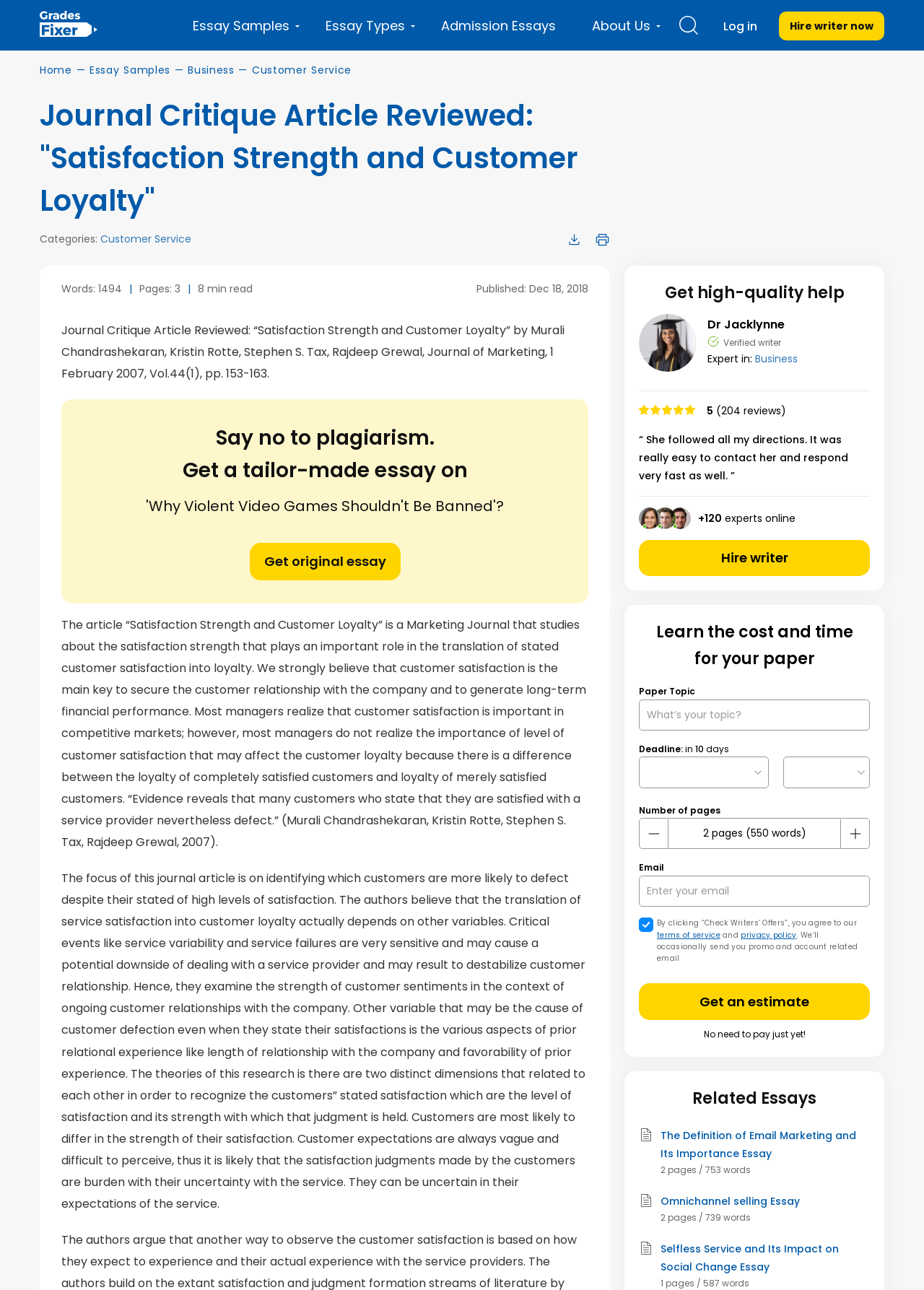Please provide a short answer using a single word or phrase for the question:
What is the topic of the journal article?

Satisfaction Strength and Customer Loyalty